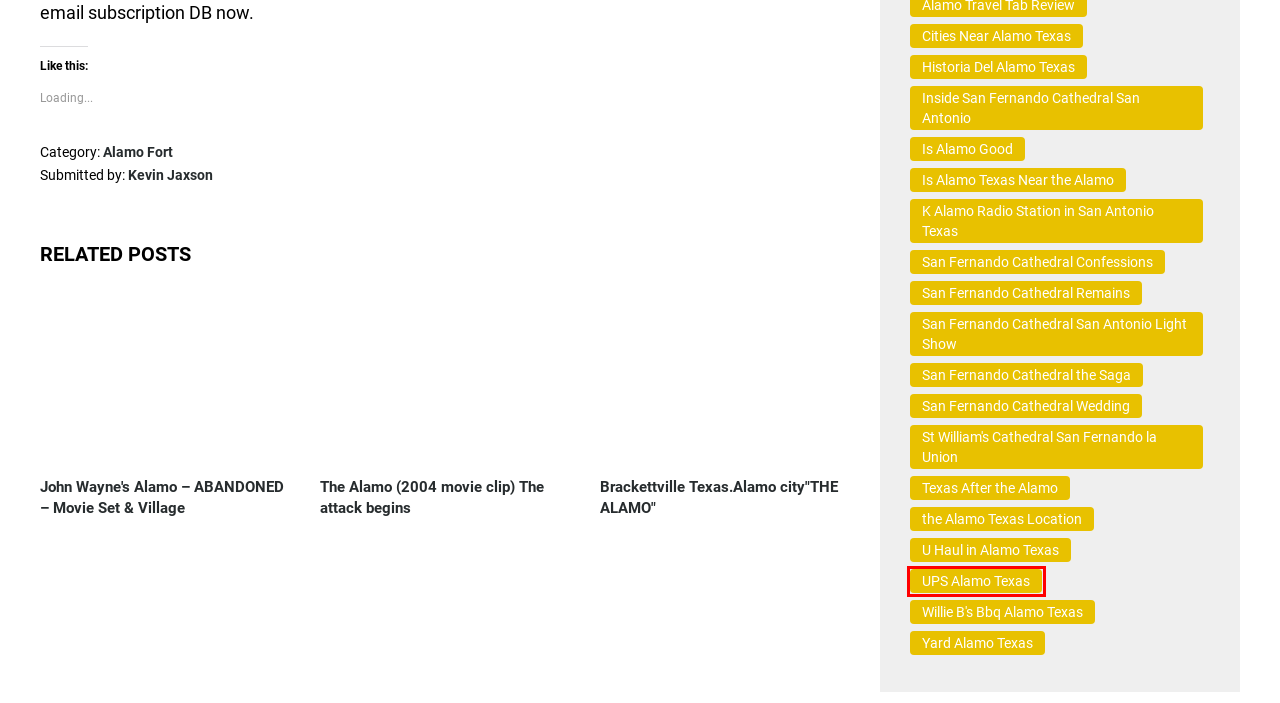You are provided with a screenshot of a webpage containing a red rectangle bounding box. Identify the webpage description that best matches the new webpage after the element in the bounding box is clicked. Here are the potential descriptions:
A. John Wayne's Alamo - ABANDONED - Movie Set & Village ⋆ AlamoSightSeeingTours.com
B. San Fernando Cathedral Confessions ⋆ AlamoSightSeeingTours.com
C. Yard Alamo Texas ⋆ AlamoSightSeeingTours.com
D. Inside San Fernando Cathedral San Antonio ⋆ AlamoSightSeeingTours.com
E. St William's Cathedral San Fernando la Union ⋆ AlamoSightSeeingTours.com
F. UPS Alamo Texas ⋆ AlamoSightSeeingTours.com
G. Brackettville Texas.Alamo city"THE ALAMO" ⋆ AlamoSightSeeingTours.com
H. the Alamo Texas Location ⋆ AlamoSightSeeingTours.com

F